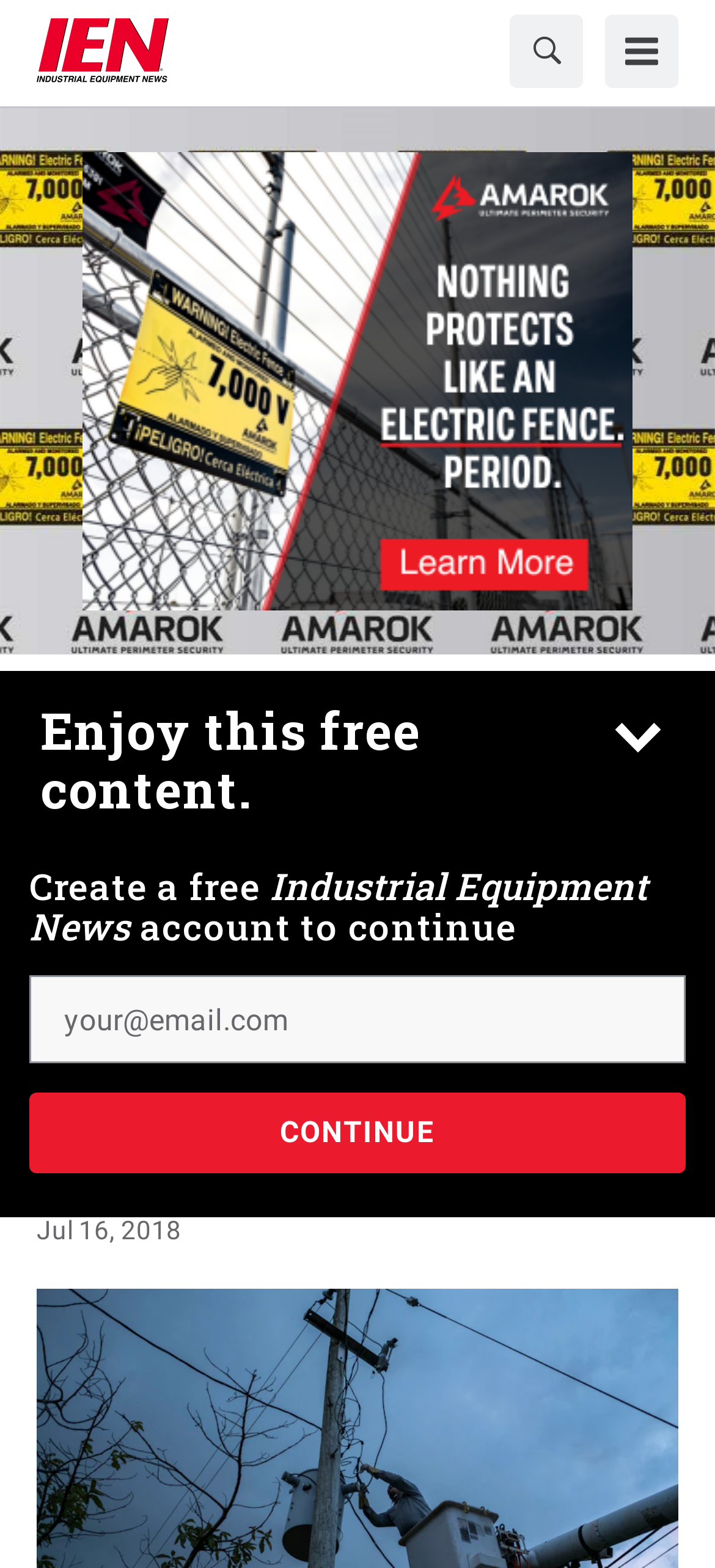Show the bounding box coordinates for the element that needs to be clicked to execute the following instruction: "Create a free account". Provide the coordinates in the form of four float numbers between 0 and 1, i.e., [left, top, right, bottom].

[0.041, 0.622, 0.959, 0.678]